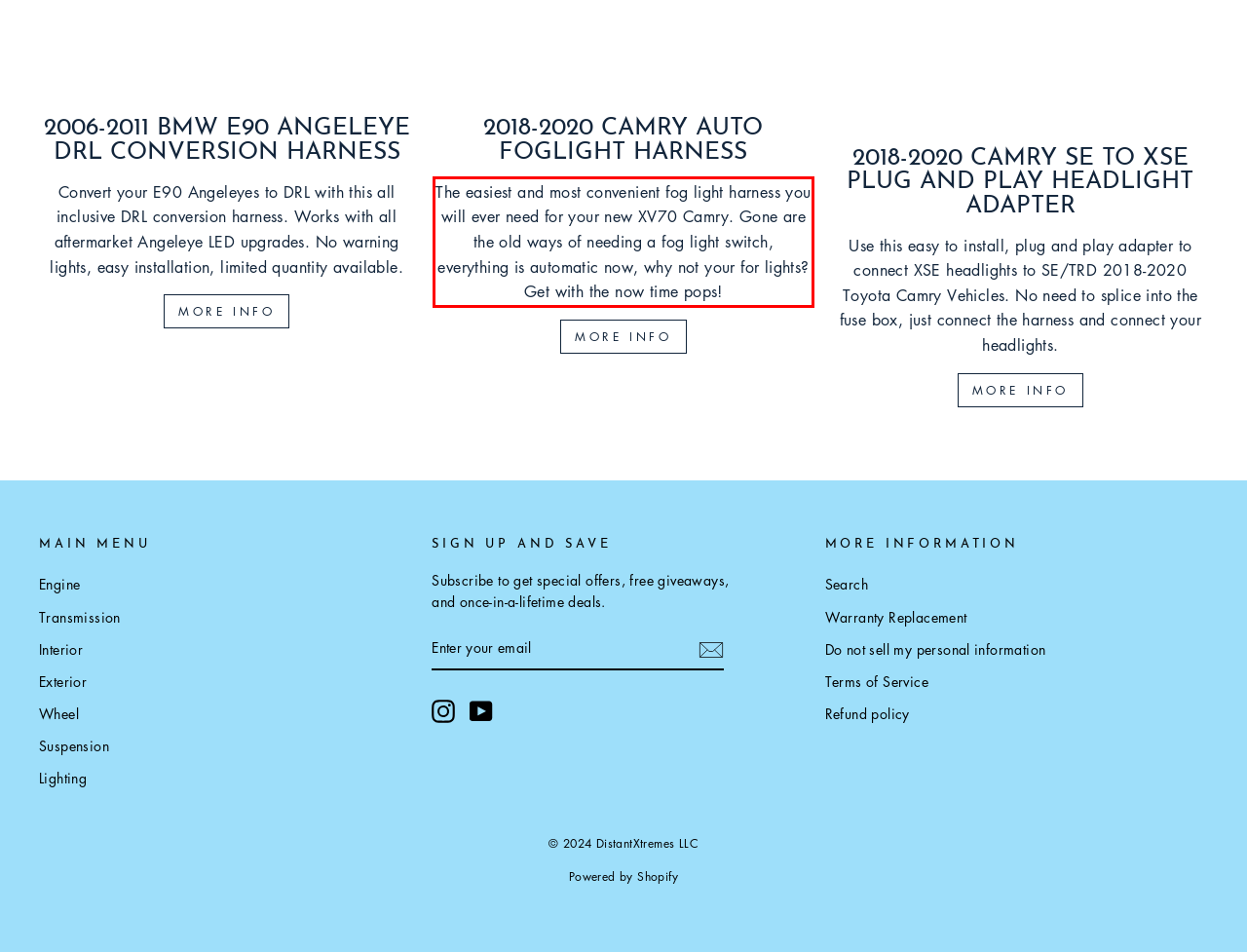Given the screenshot of the webpage, identify the red bounding box, and recognize the text content inside that red bounding box.

The easiest and most convenient fog light harness you will ever need for your new XV70 Camry. Gone are the old ways of needing a fog light switch, everything is automatic now, why not your for lights? Get with the now time pops!